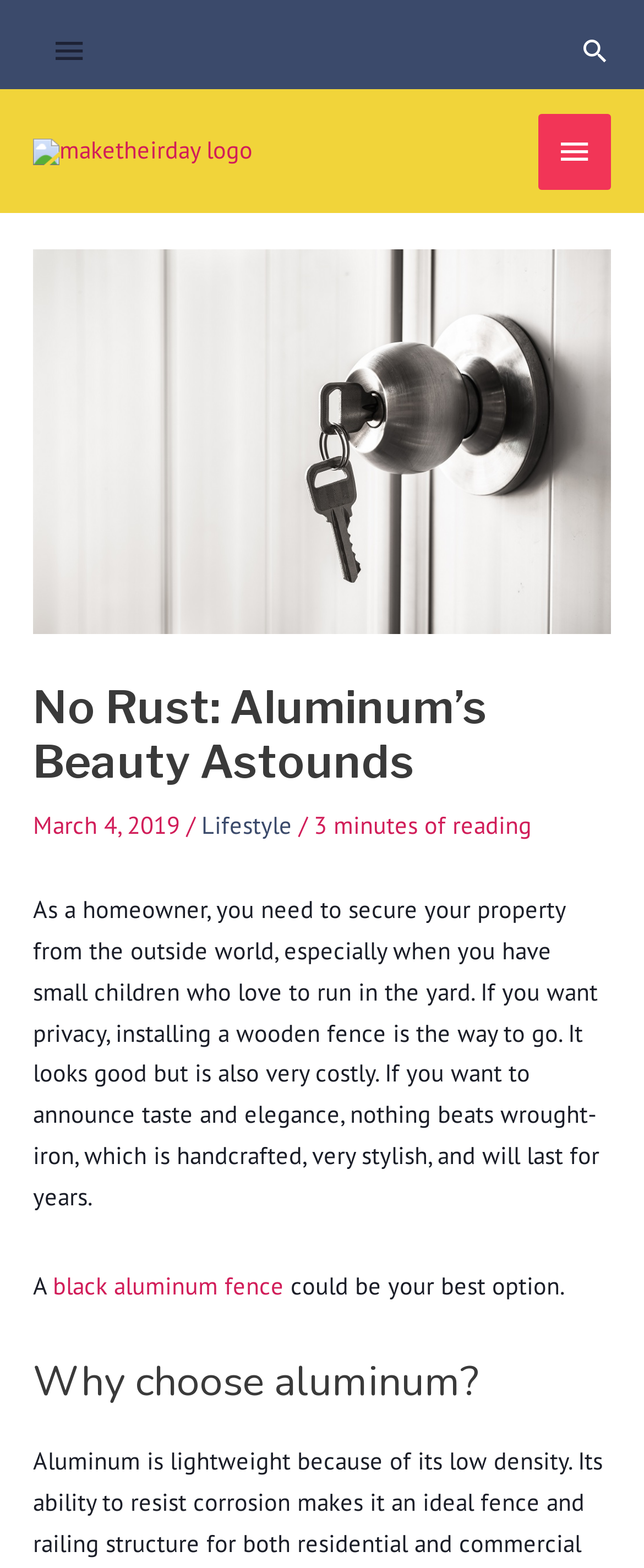Provide the bounding box coordinates in the format (top-left x, top-left y, bottom-right x, bottom-right y). All values are floating point numbers between 0 and 1. Determine the bounding box coordinate of the UI element described as: Lifestyle

[0.313, 0.516, 0.454, 0.536]